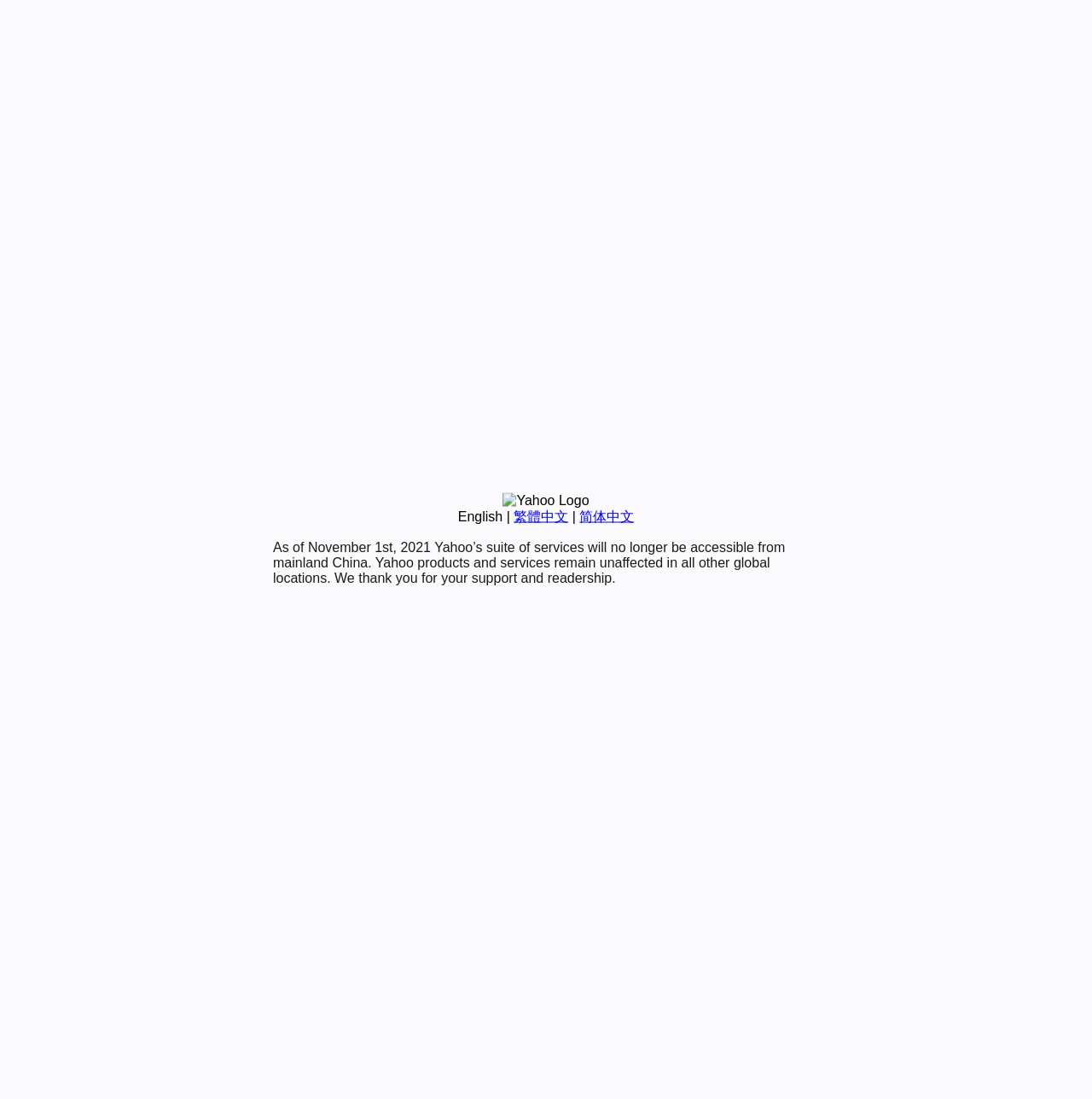Please provide the bounding box coordinates for the UI element as described: "Market & Economy". The coordinates must be four floats between 0 and 1, represented as [left, top, right, bottom].

None